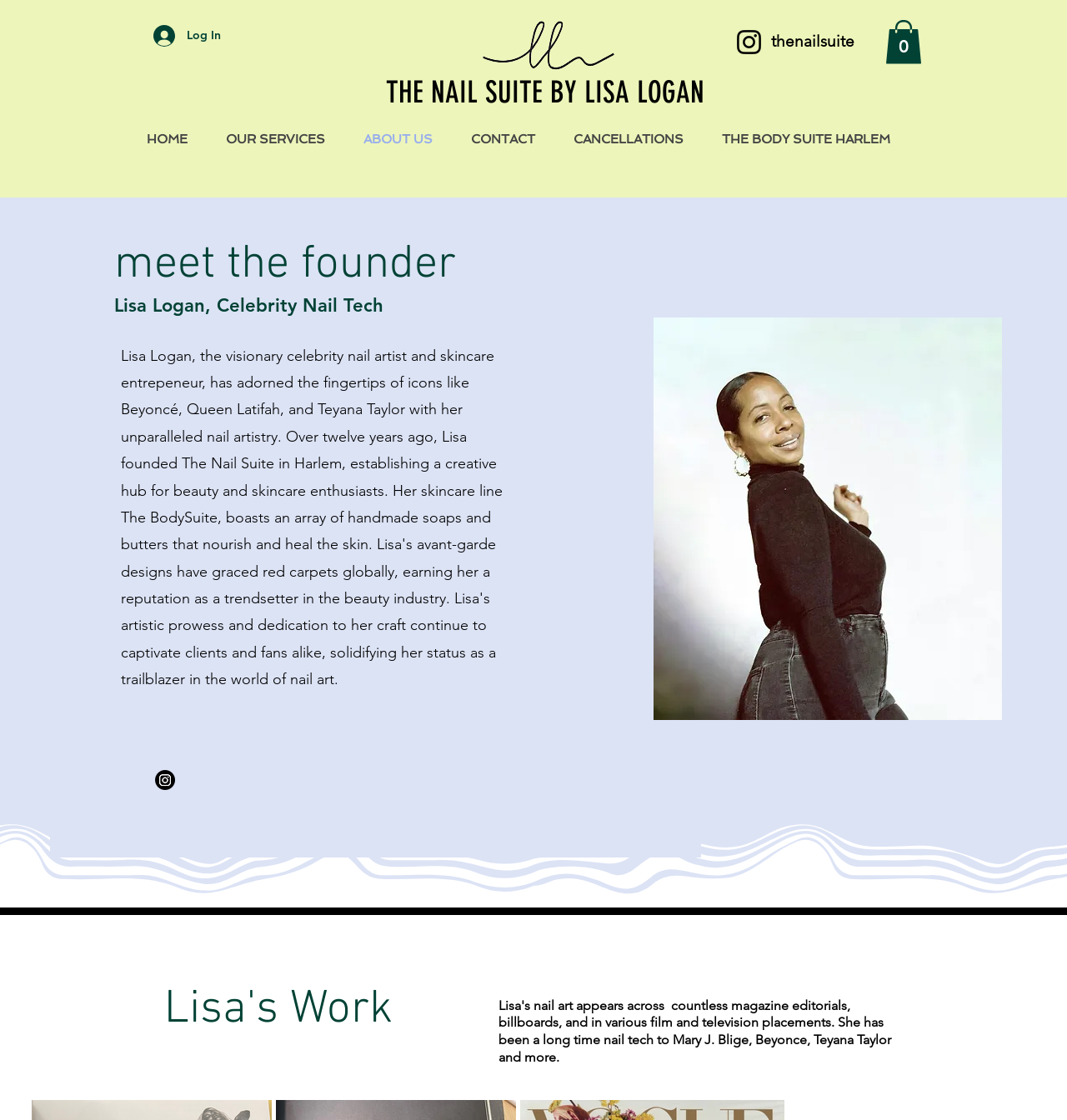What is the name of the image file?
Answer the question using a single word or phrase, according to the image.

dba2c5_5ab788db70a54c39866f2a3fc4c26cd7~mv2.jpg